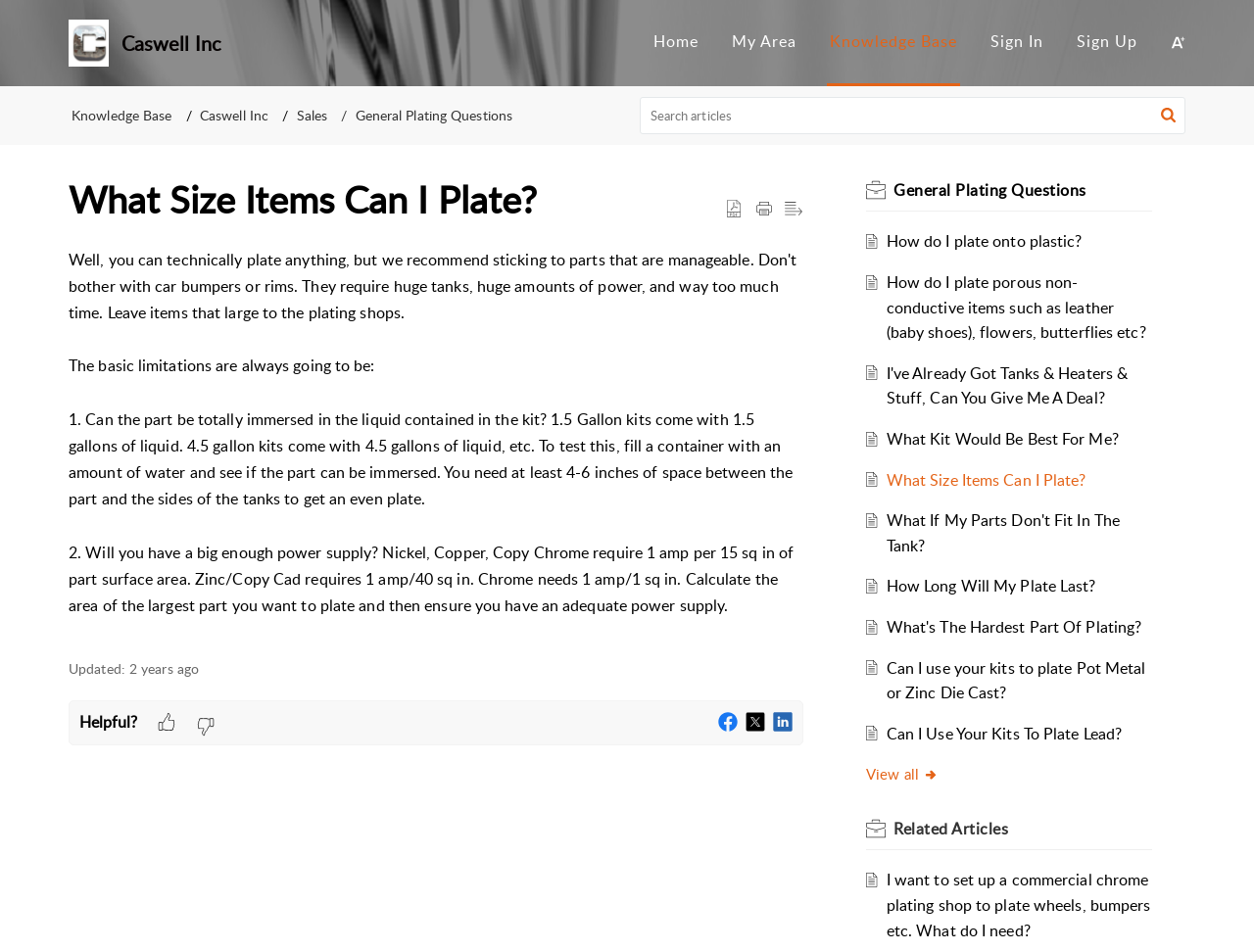Specify the bounding box coordinates for the region that must be clicked to perform the given instruction: "Search articles".

[0.51, 0.102, 0.945, 0.141]